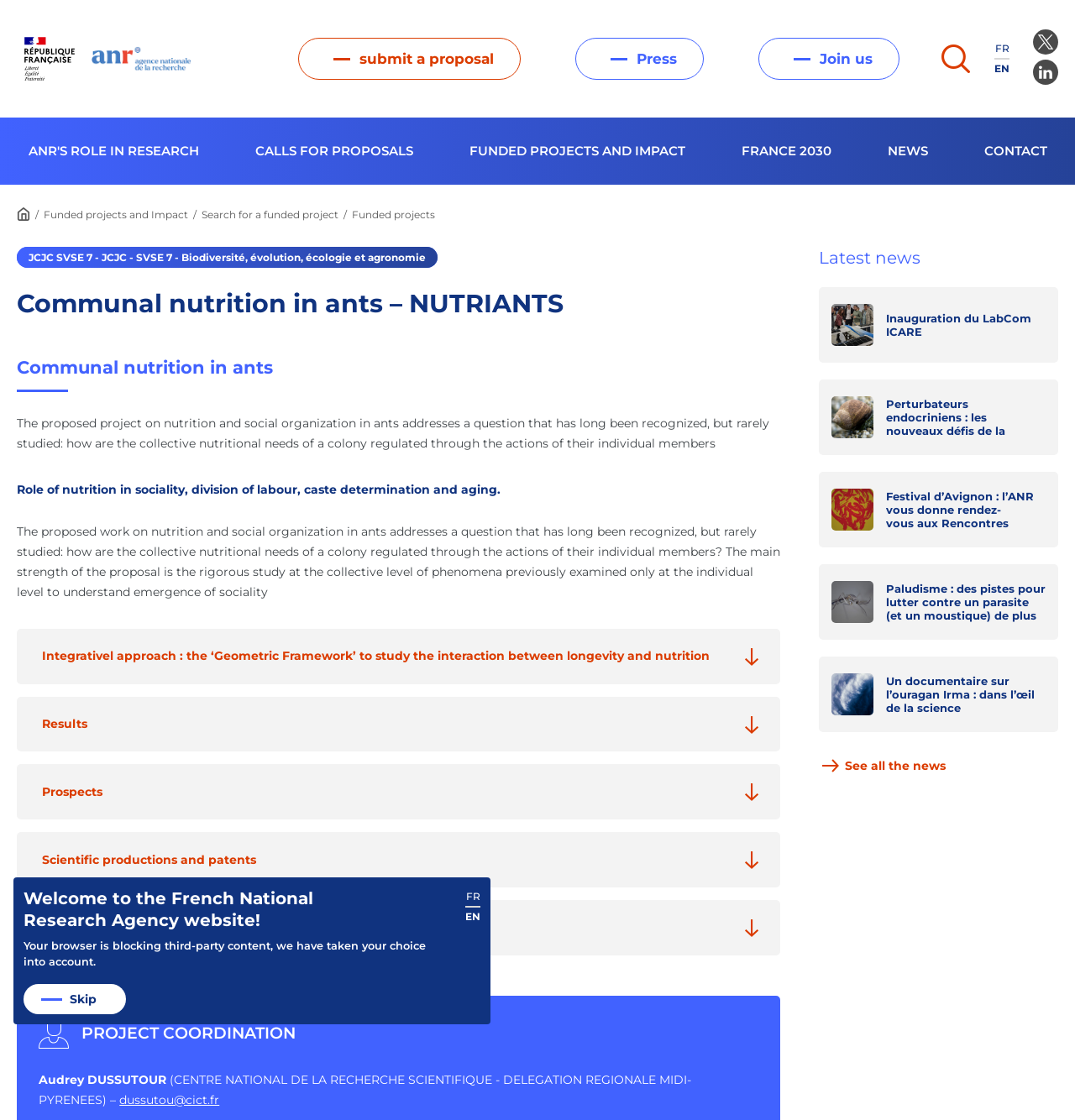Find the bounding box coordinates of the element's region that should be clicked in order to follow the given instruction: "Search for a funded project". The coordinates should consist of four float numbers between 0 and 1, i.e., [left, top, right, bottom].

[0.188, 0.186, 0.315, 0.197]